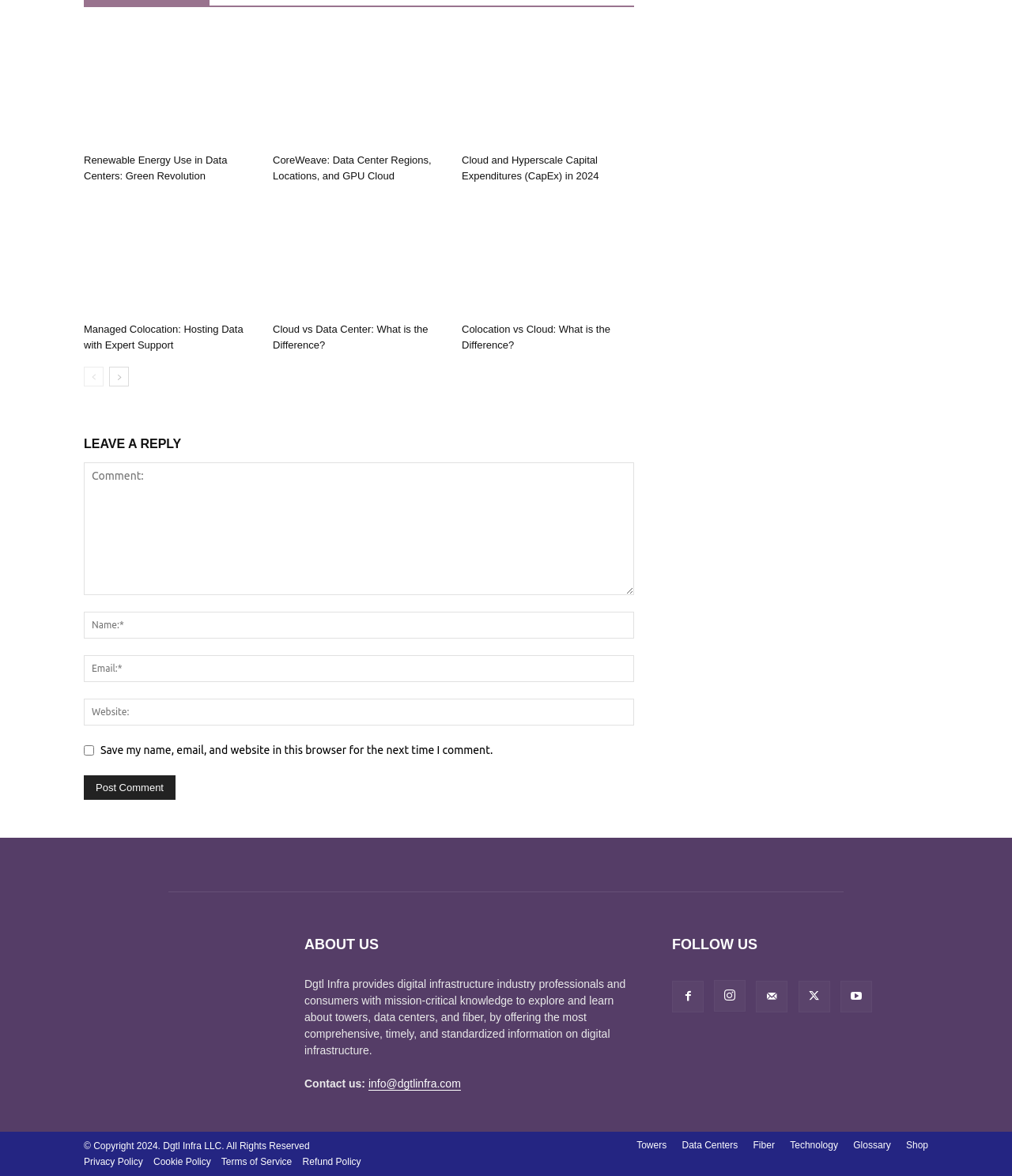Provide the bounding box coordinates for the area that should be clicked to complete the instruction: "Leave a reply".

[0.083, 0.367, 0.627, 0.388]